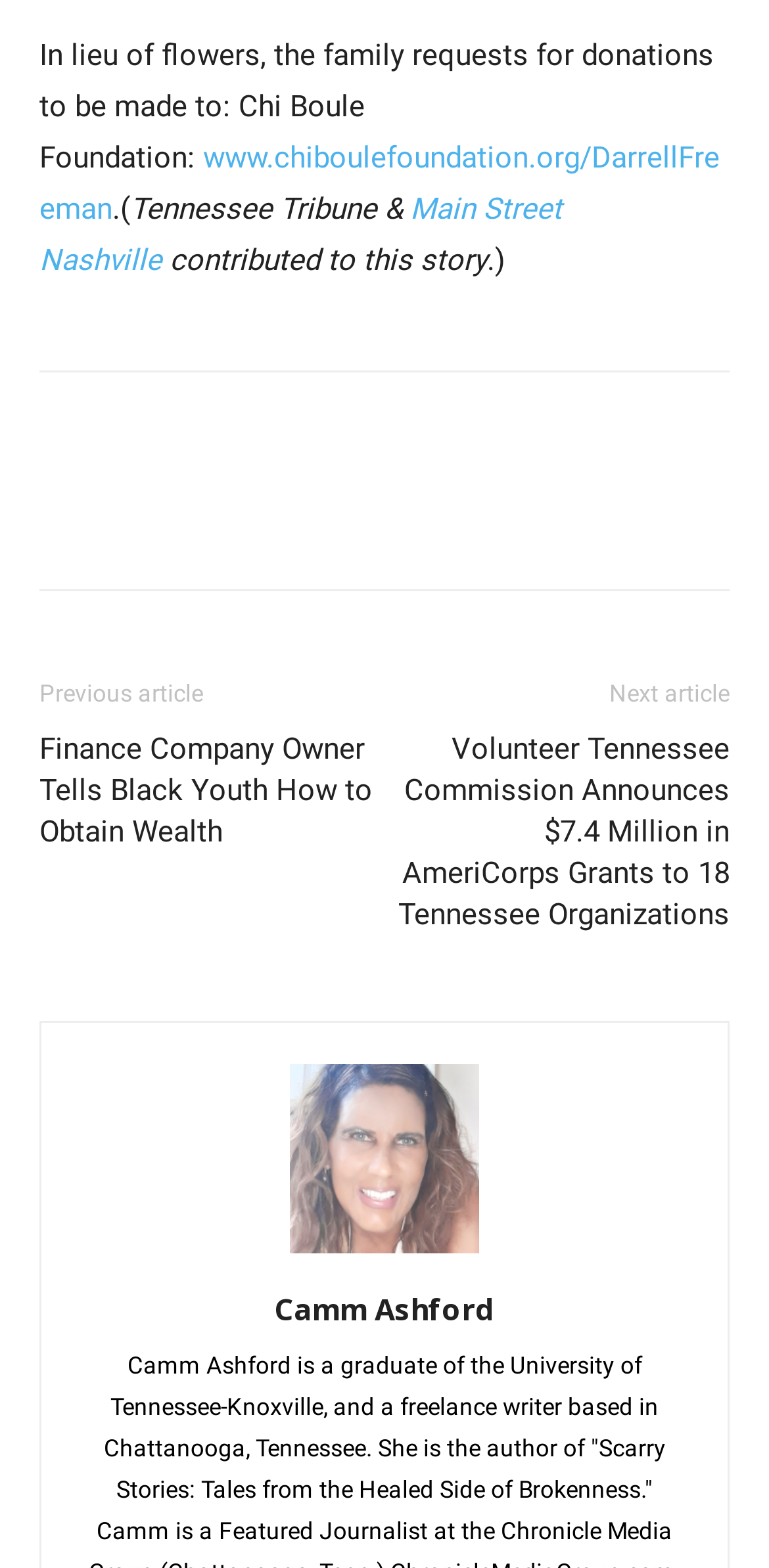Can you identify the bounding box coordinates of the clickable region needed to carry out this instruction: 'go to Camm Ashford's page'? The coordinates should be four float numbers within the range of 0 to 1, stated as [left, top, right, bottom].

[0.356, 0.821, 0.644, 0.847]